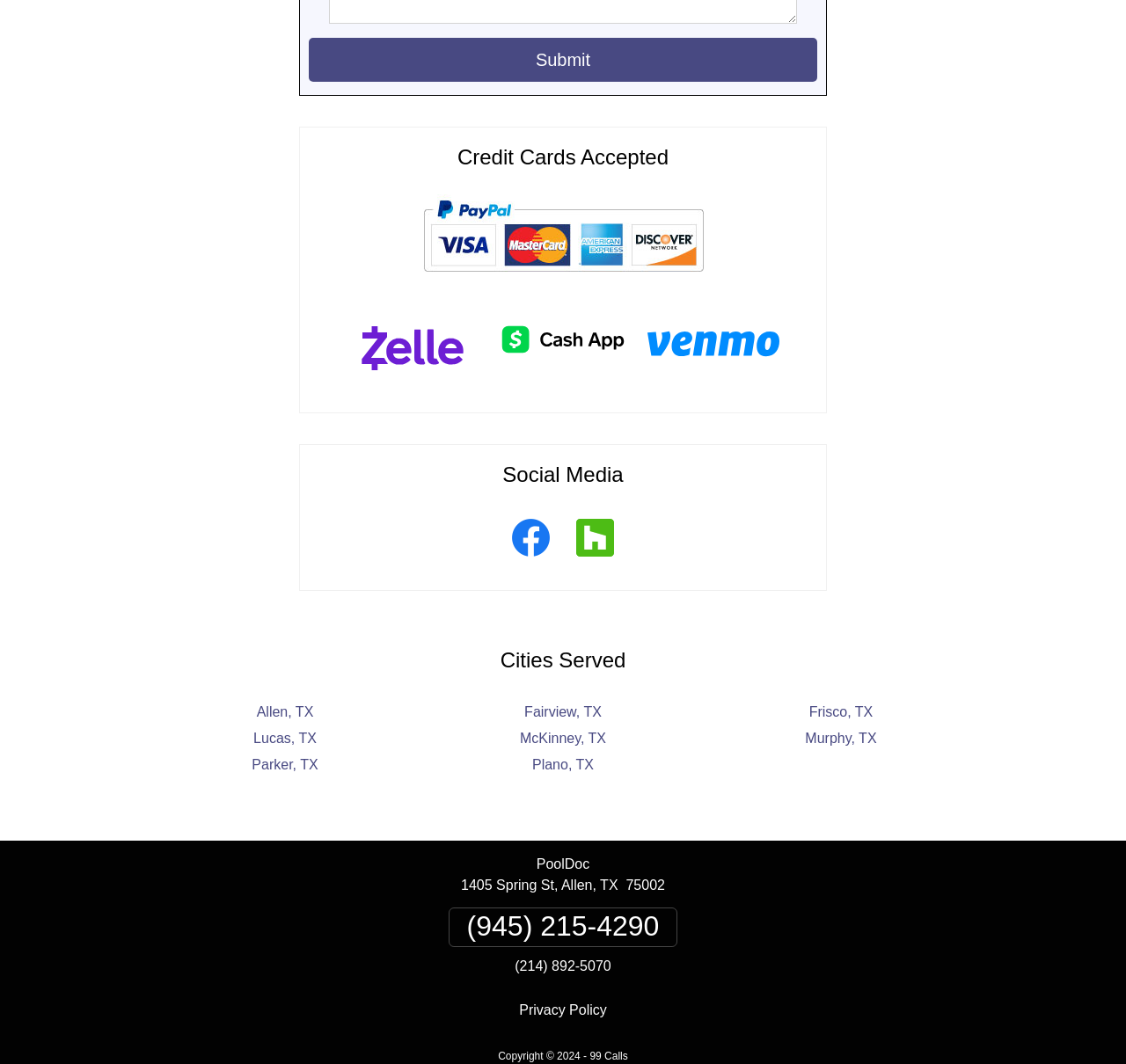Kindly determine the bounding box coordinates for the clickable area to achieve the given instruction: "Read the article by Shekinah Harper".

None